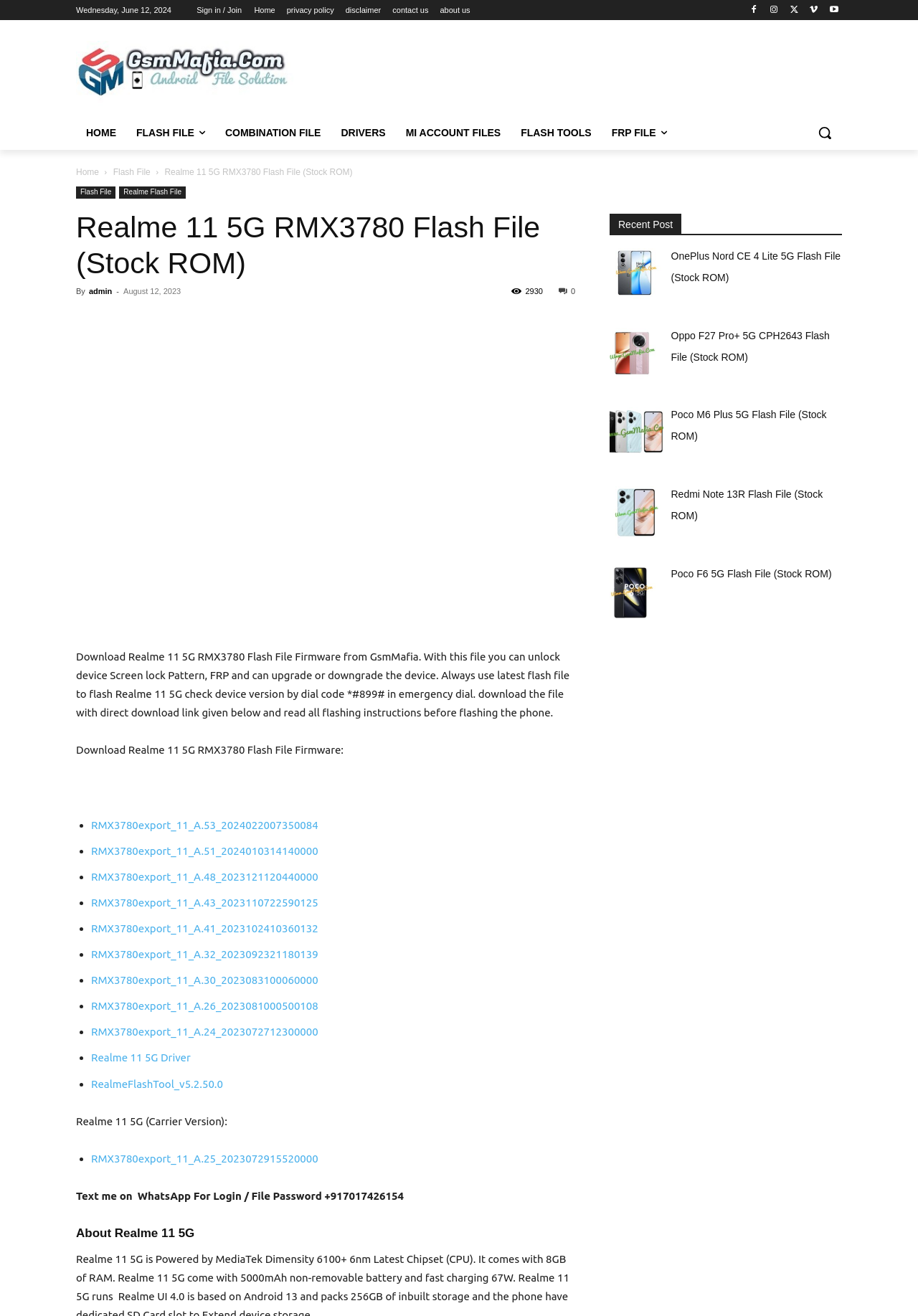Respond with a single word or phrase to the following question: What is the purpose of the Realme 11 5G RMX3780 Flash File?

Unlock device Screen lock Pattern, FRP